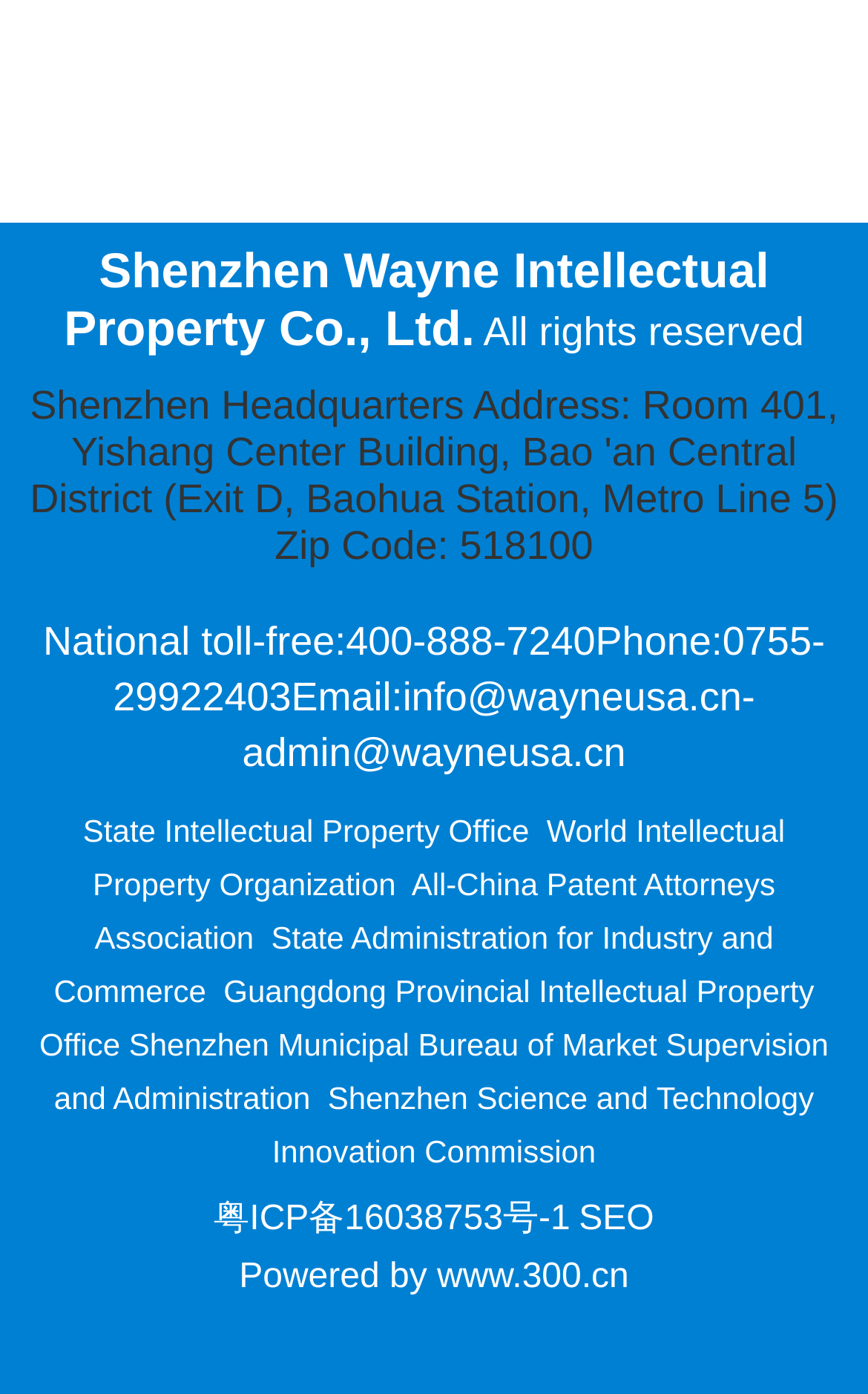Determine the bounding box coordinates for the region that must be clicked to execute the following instruction: "Check website ICP license".

[0.246, 0.861, 0.657, 0.888]